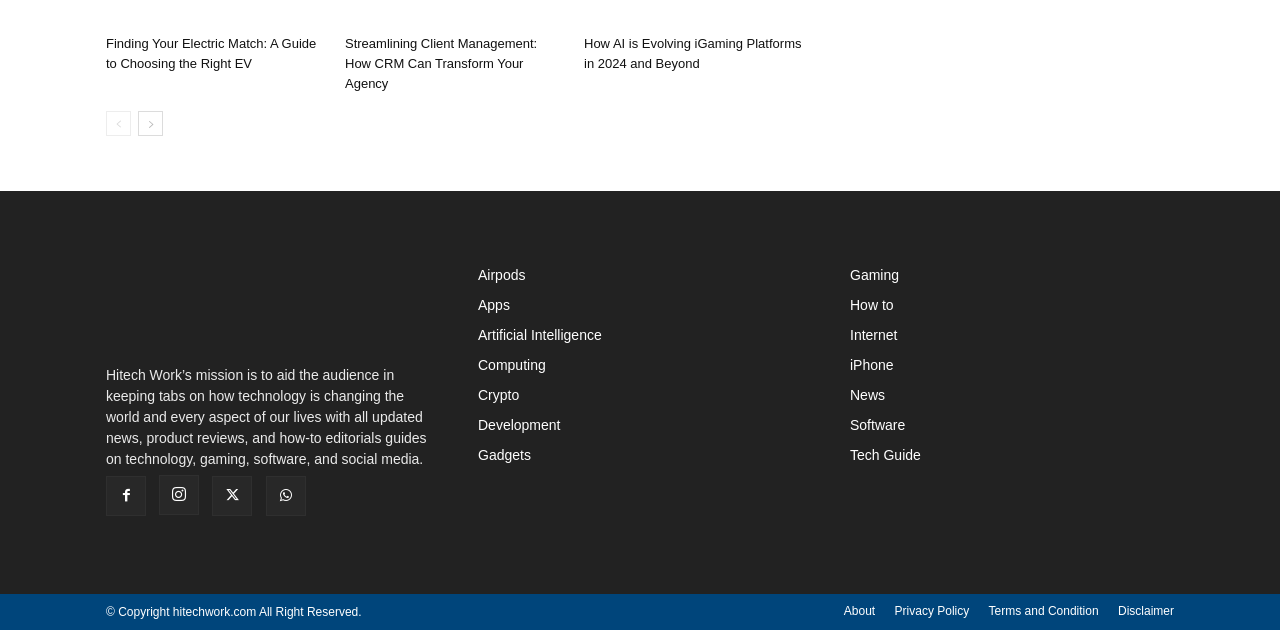Please identify the bounding box coordinates of the element I should click to complete this instruction: 'Visit the 'About' page'. The coordinates should be given as four float numbers between 0 and 1, like this: [left, top, right, bottom].

[0.659, 0.955, 0.684, 0.984]